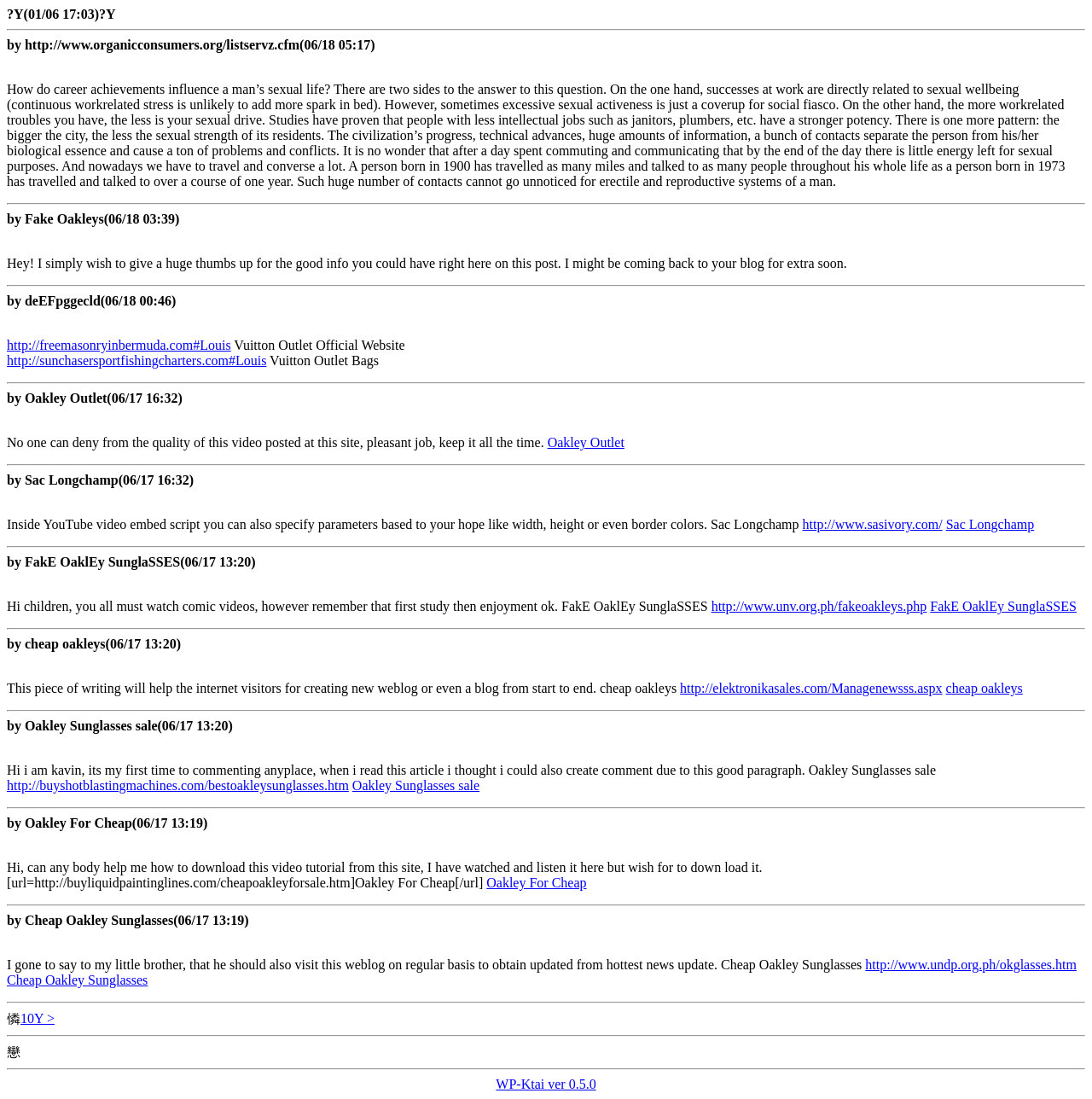What is the text of the element with the URL 'http://www.sasivory.com/'?
By examining the image, provide a one-word or phrase answer.

Sac Longchamp